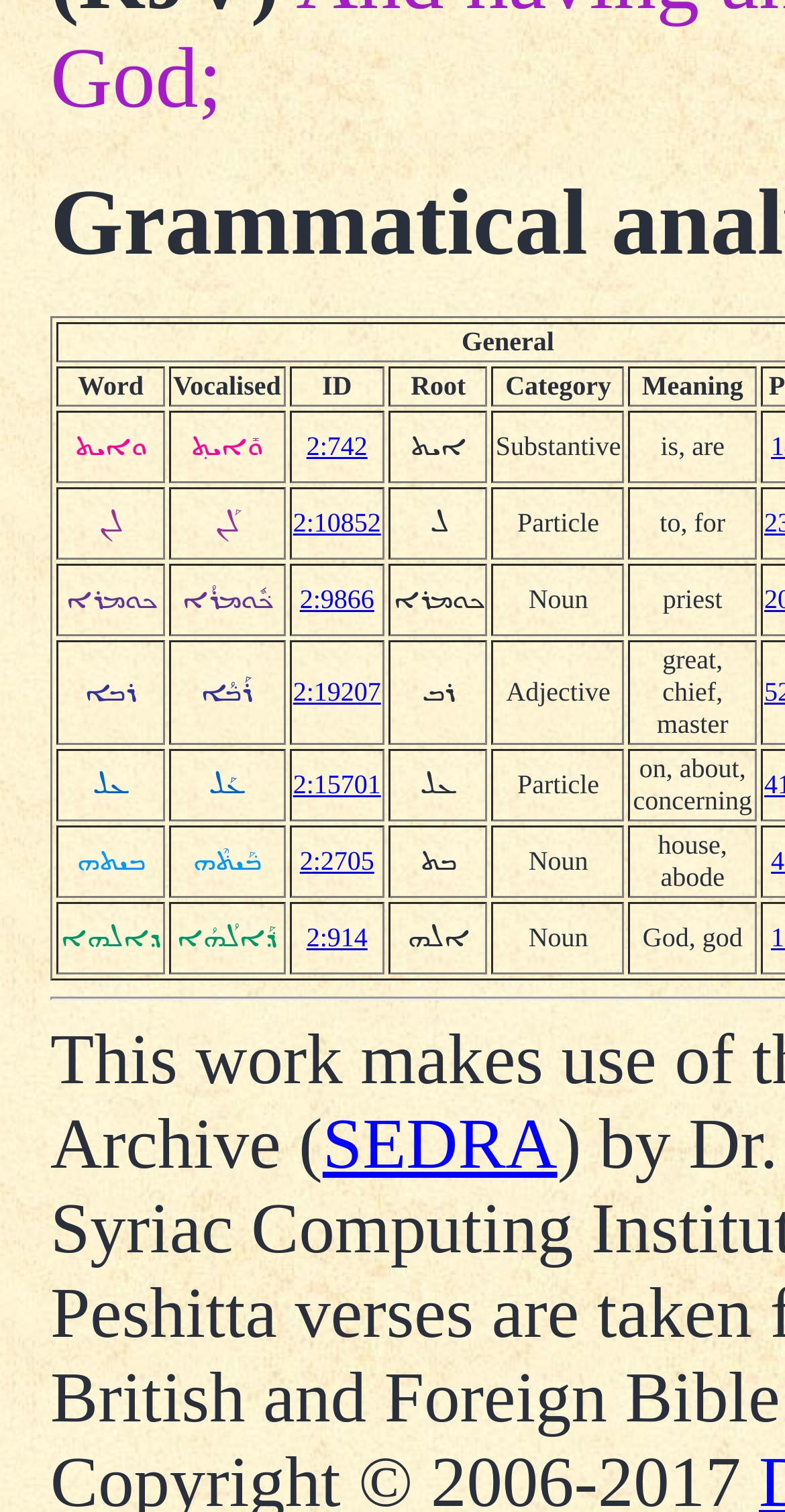Please specify the bounding box coordinates of the area that should be clicked to accomplish the following instruction: "click on the link 'ܠܰܢ'". The coordinates should consist of four float numbers between 0 and 1, i.e., [left, top, right, bottom].

[0.274, 0.335, 0.305, 0.355]